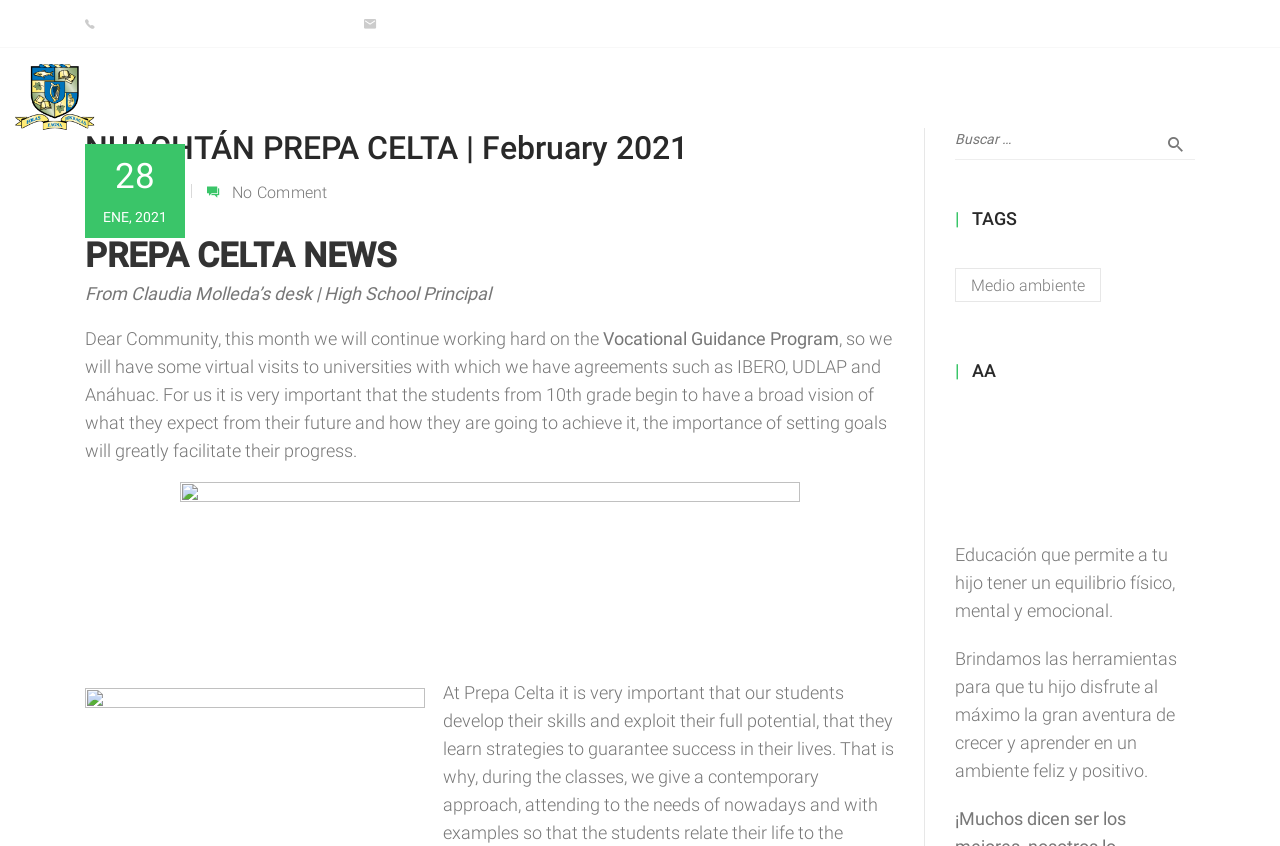Provide a short answer to the following question with just one word or phrase: What is the theme of the tag 'Medio ambiente'?

Environment